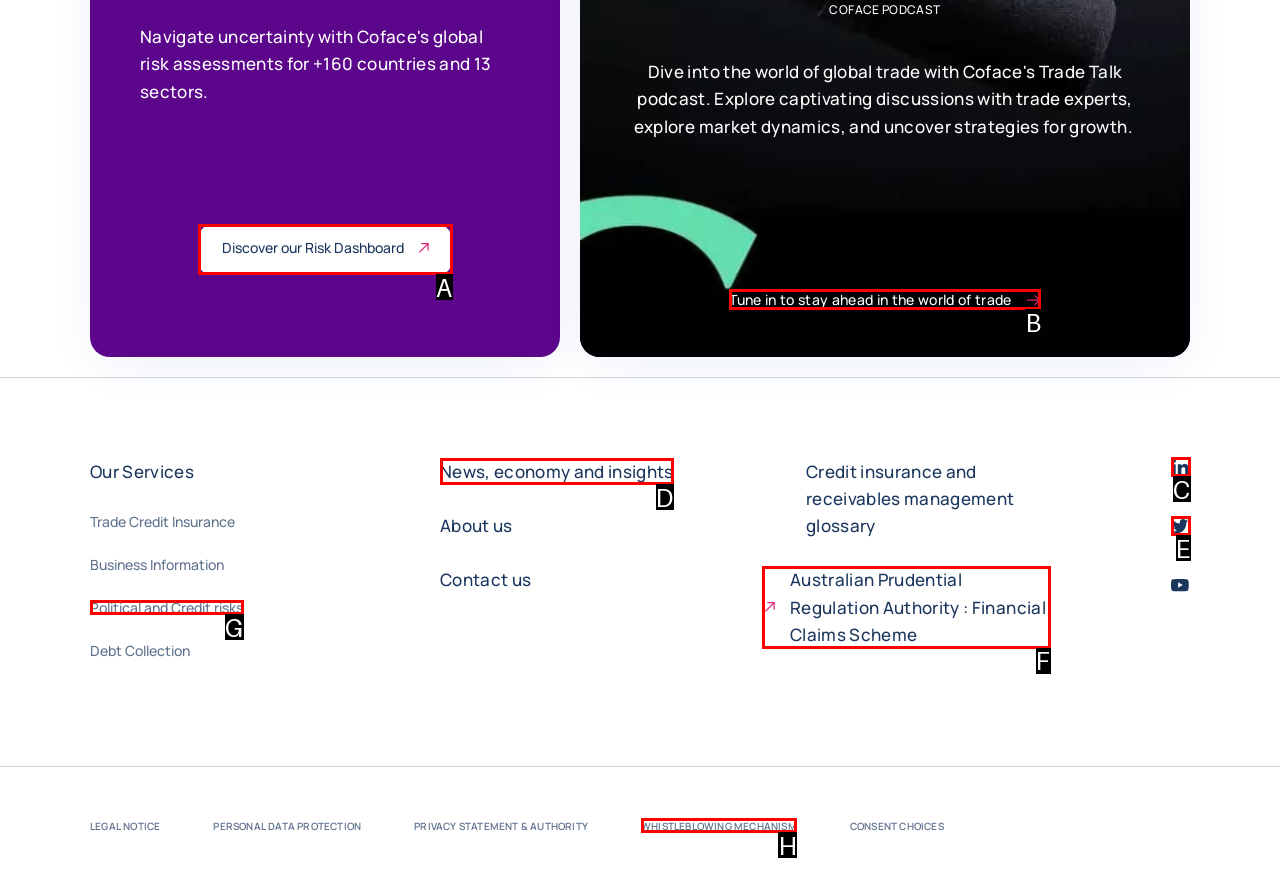Point out the correct UI element to click to carry out this instruction: Read the latest news, economy and insights
Answer with the letter of the chosen option from the provided choices directly.

D